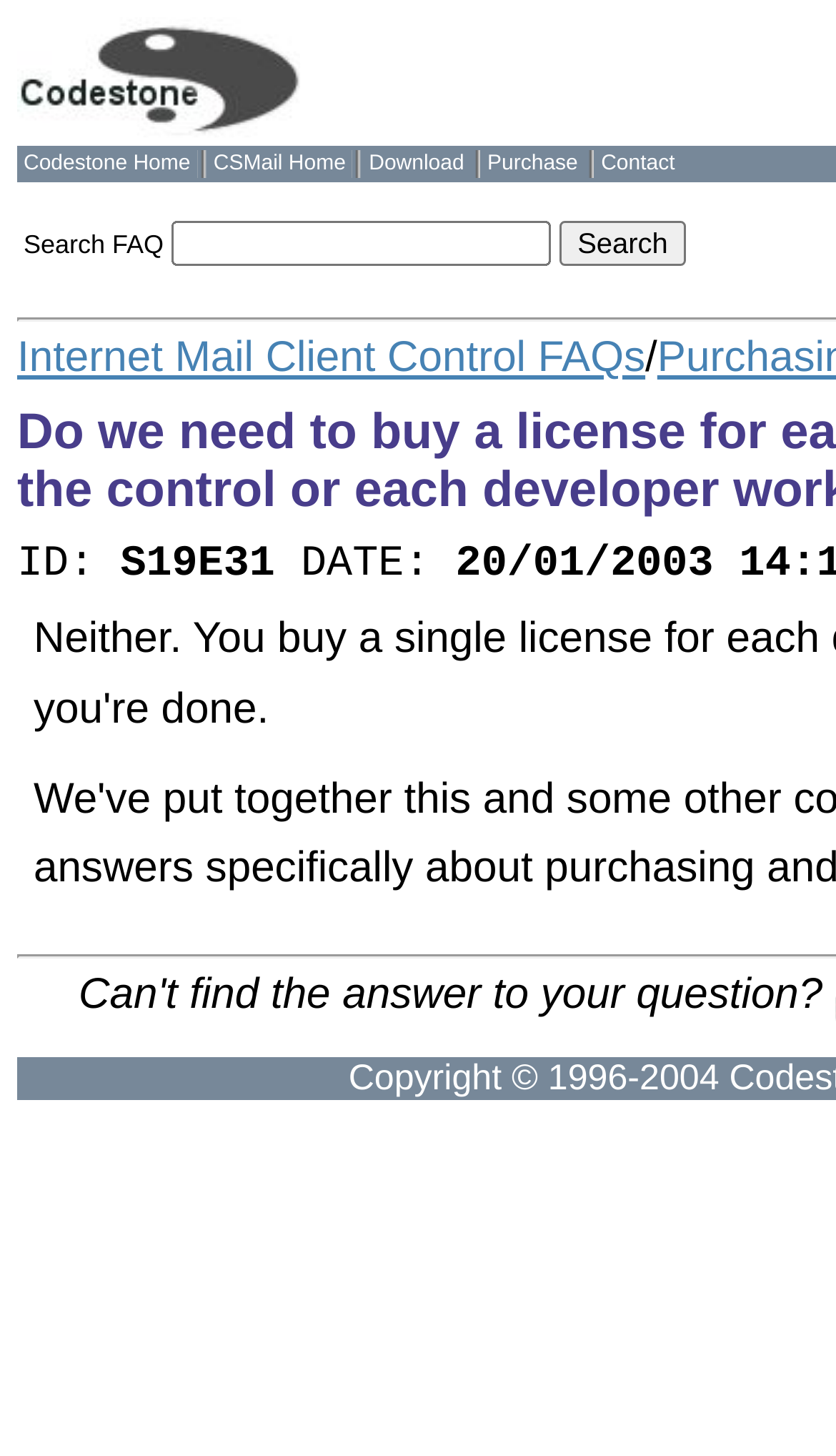Please specify the bounding box coordinates in the format (top-left x, top-left y, bottom-right x, bottom-right y), with all values as floating point numbers between 0 and 1. Identify the bounding box of the UI element described by: Internet Mail Client Control FAQs

[0.021, 0.23, 0.772, 0.262]